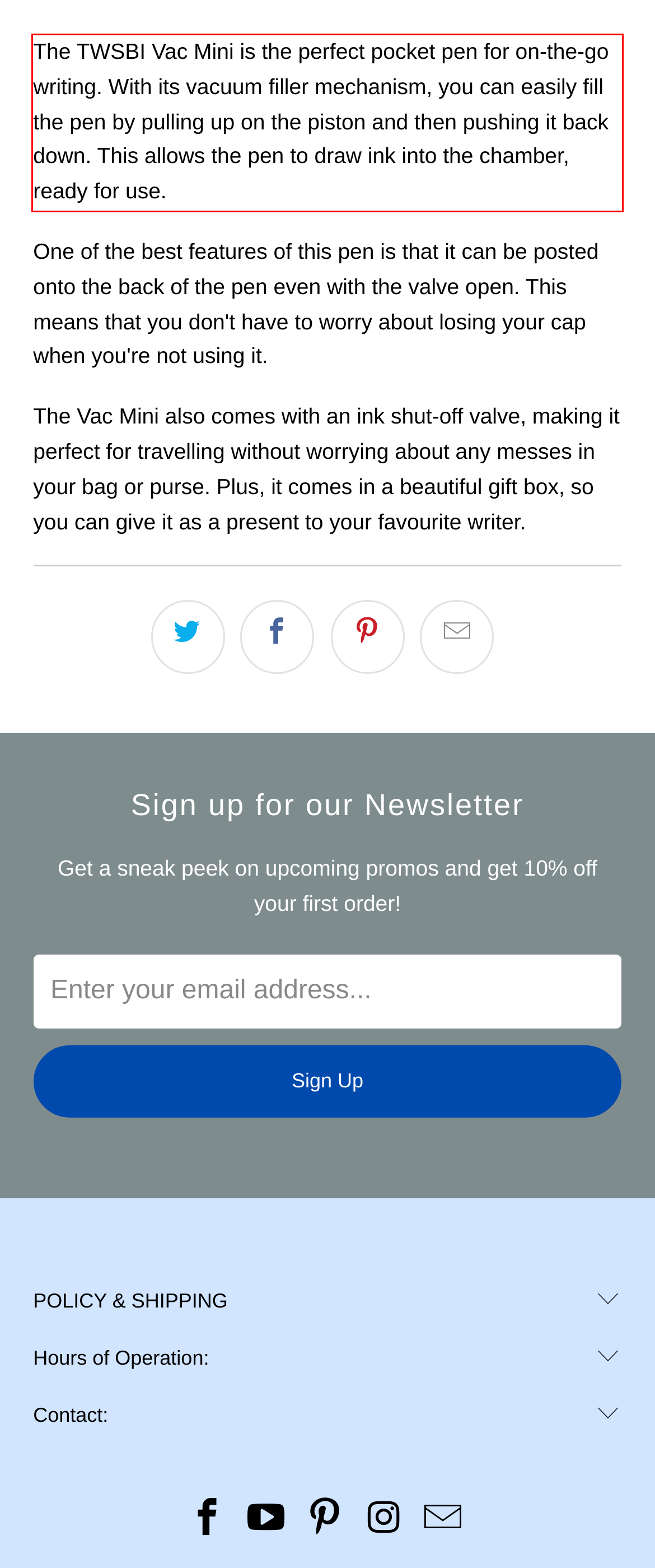From the provided screenshot, extract the text content that is enclosed within the red bounding box.

The TWSBI Vac Mini is the perfect pocket pen for on-the-go writing. With its vacuum filler mechanism, you can easily fill the pen by pulling up on the piston and then pushing it back down. This allows the pen to draw ink into the chamber, ready for use.